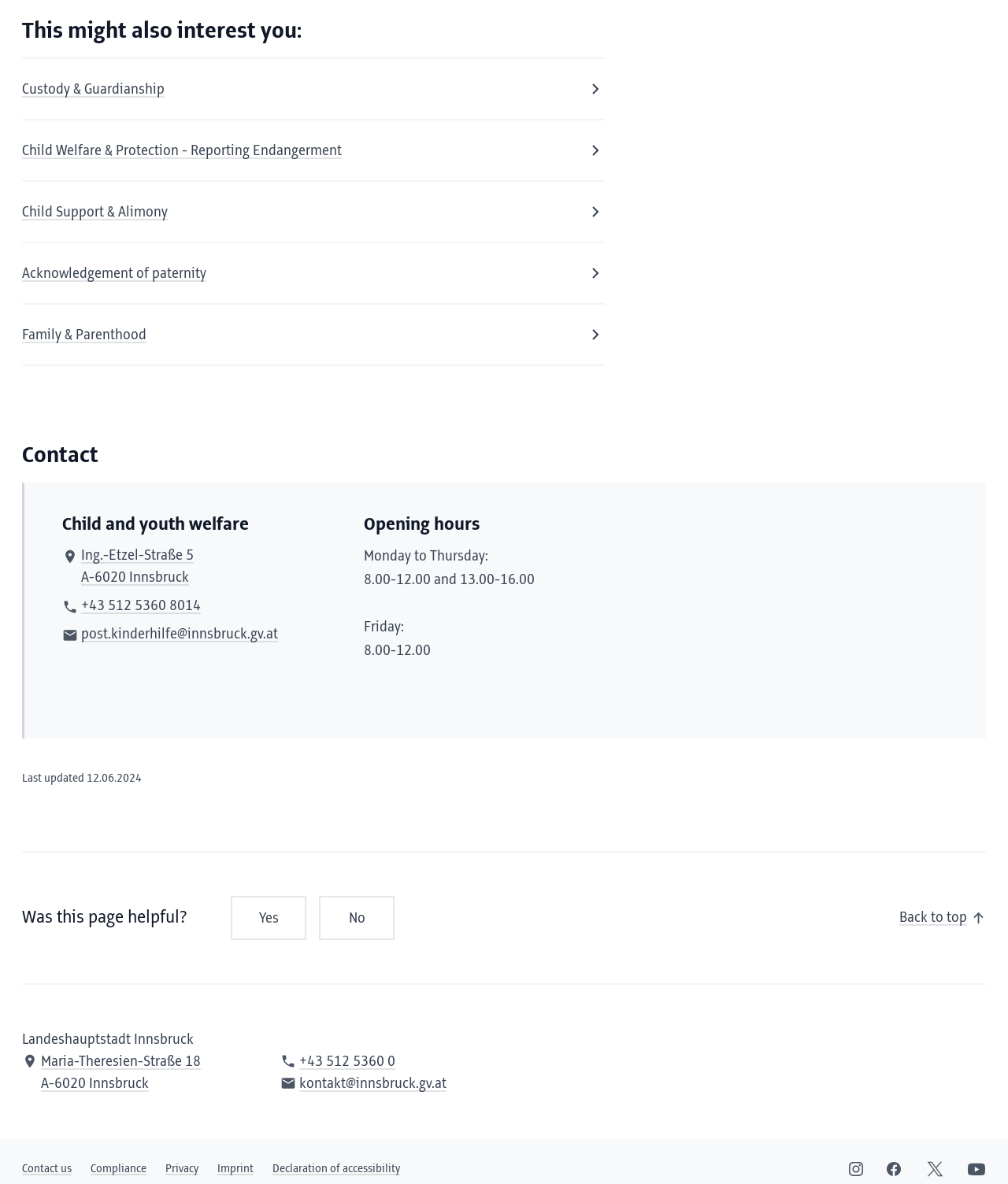Please locate the bounding box coordinates of the element that should be clicked to complete the given instruction: "Visit the Facebook page".

[0.878, 0.979, 0.896, 0.995]